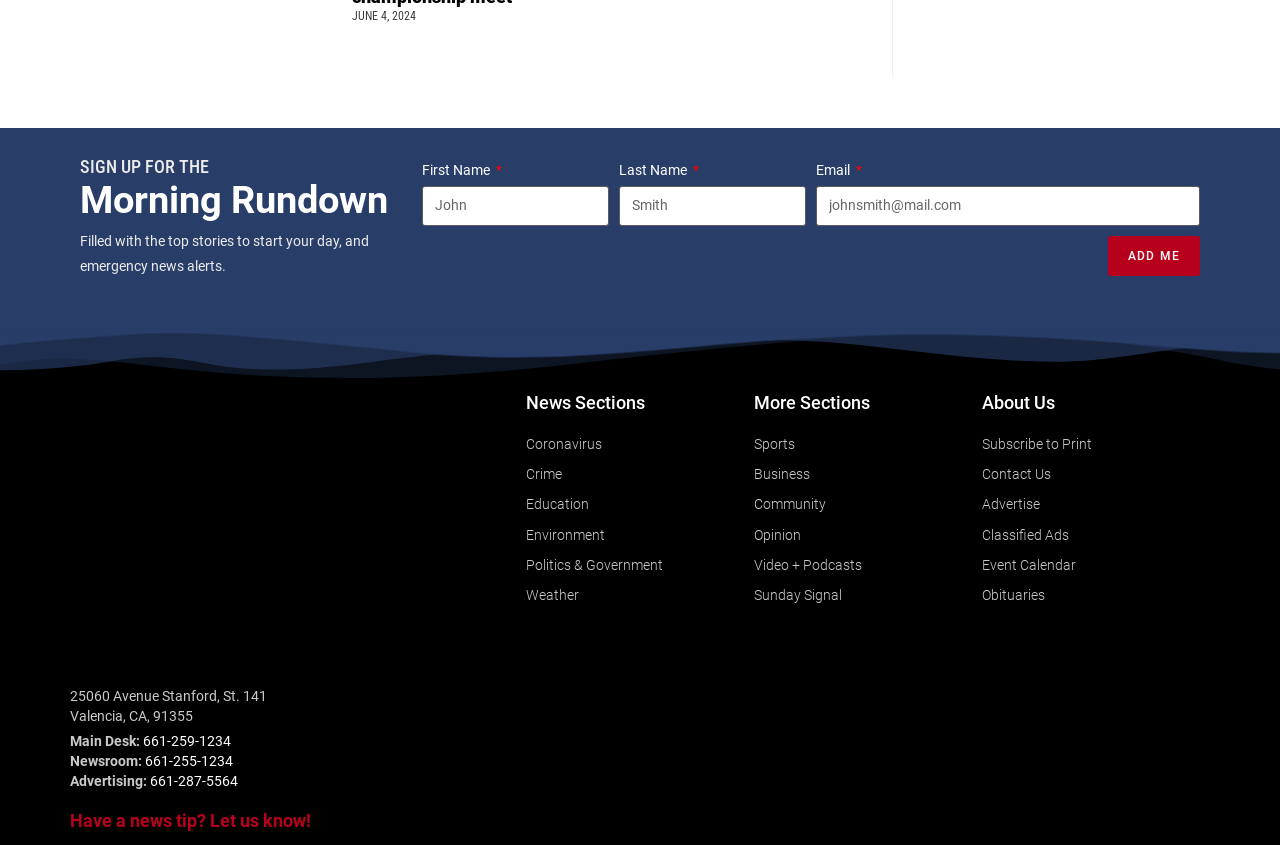Please indicate the bounding box coordinates for the clickable area to complete the following task: "Click Coronavirus news section". The coordinates should be specified as four float numbers between 0 and 1, i.e., [left, top, right, bottom].

[0.411, 0.511, 0.589, 0.541]